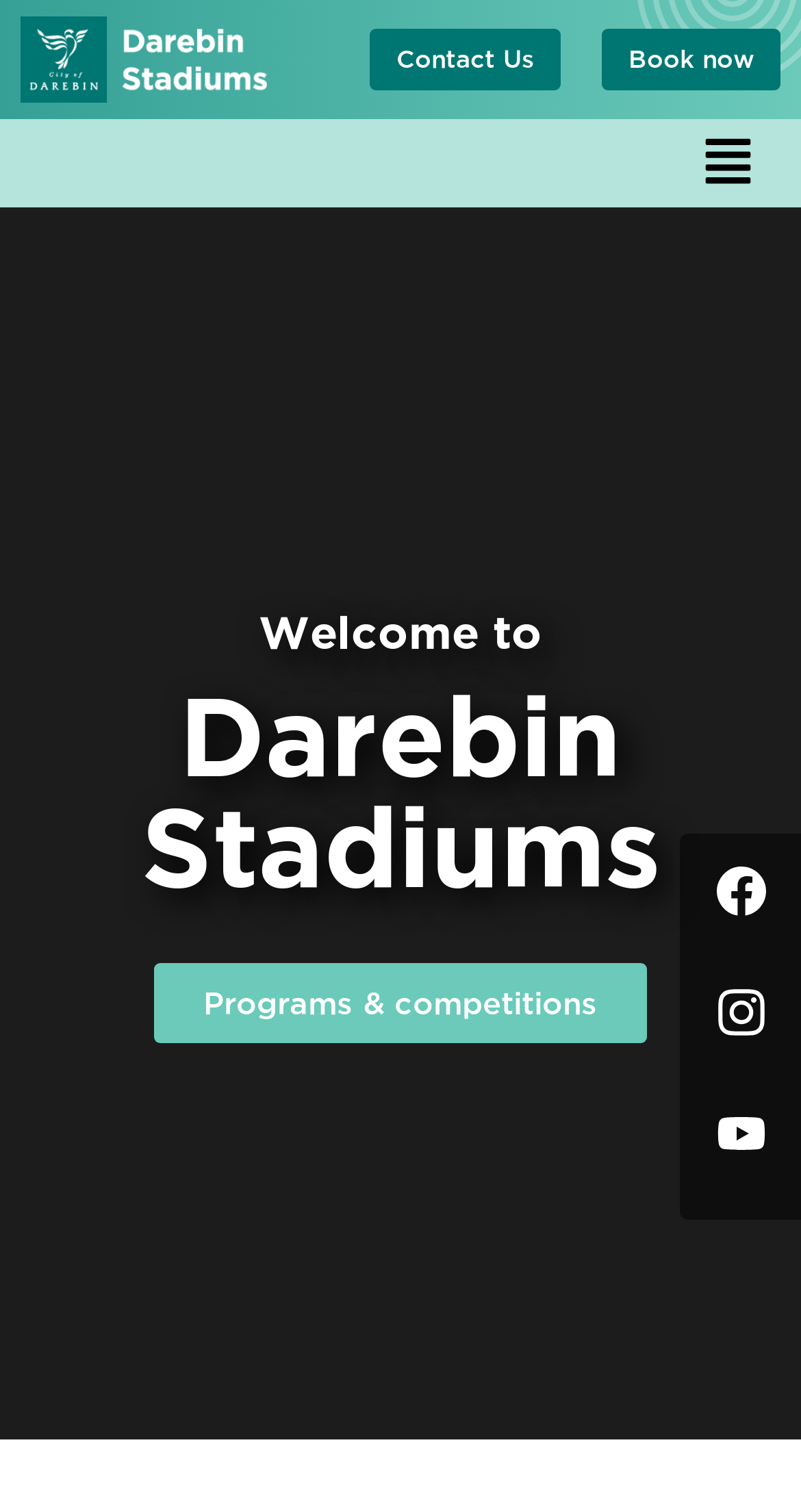Refer to the image and answer the question with as much detail as possible: How many venues are mentioned on the page?

Although the exact venue names are not explicitly mentioned, the page title 'Darebin Stadiums | Narrandjeri Stadium & Darebin Community Sports Stadium' suggests that there are two venues, which is further supported by the mention of 'two venues' in the meta description.